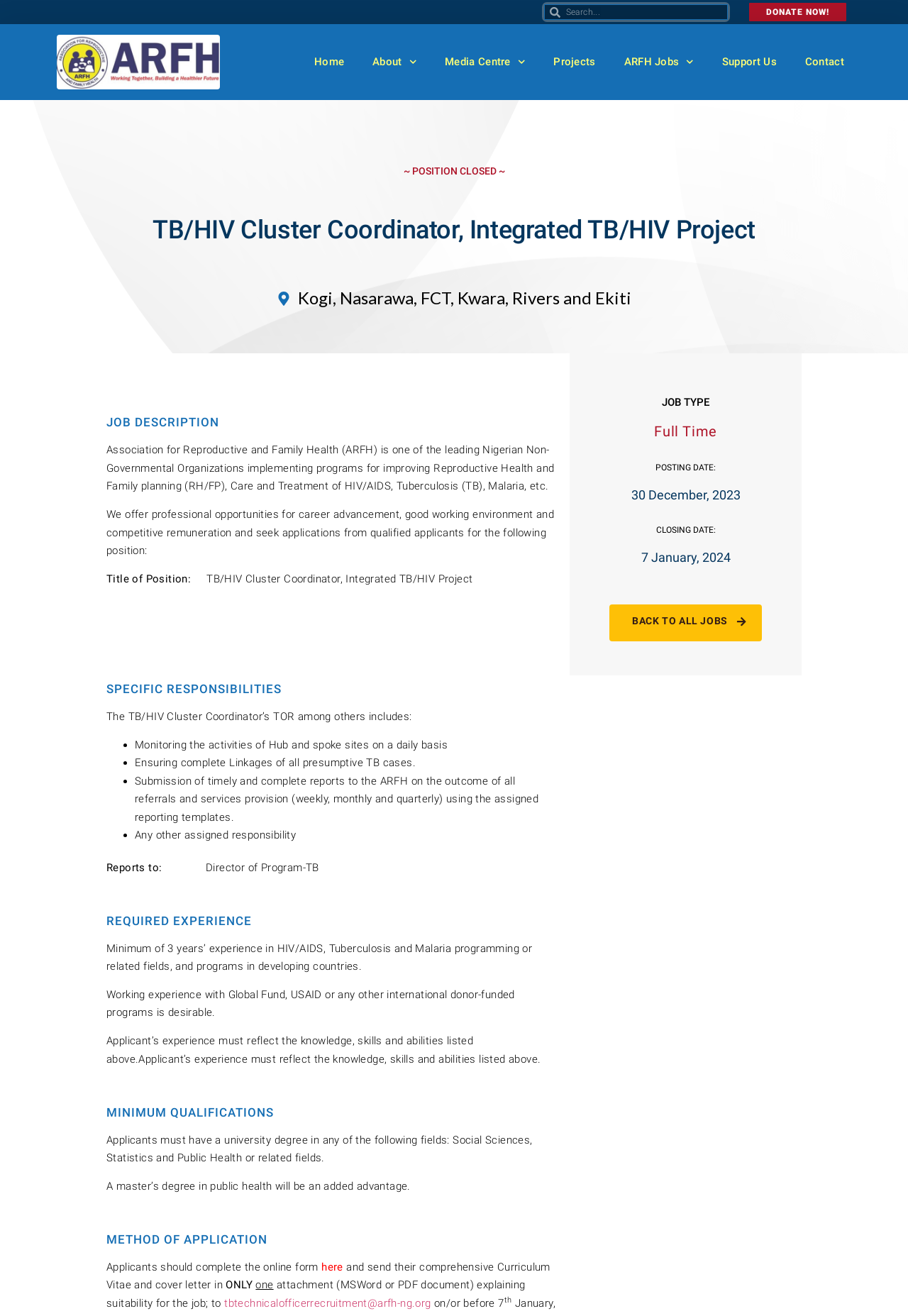Articulate a complete and detailed caption of the webpage elements.

This webpage is about a job posting for a TB/HIV Cluster Coordinator position at the Association for Reproductive and Family Health (ARFH) in Nigeria. At the top of the page, there is a search bar and a "DONATE NOW!" link. Below that, there is a navigation menu with links to "Home", "About", "Media Centre", "Projects", "ARFH Jobs", "Support Us", and "Contact".

The main content of the page is divided into sections, starting with a heading that indicates the position is closed. The job title and location are listed, followed by a brief description of the organization and the job requirements.

The "JOB DESCRIPTION" section outlines the specific responsibilities of the position, including monitoring activities, ensuring complete linkages of presumptive TB cases, and submitting timely reports. The "REPORTS TO" section indicates that the position reports to the Director of Program-TB.

The "REQUIRED EXPERIENCE" section lists the minimum experience required for the position, including experience in HIV/AIDS, Tuberculosis, and Malaria programming. The "MINIMUM QUALIFICATIONS" section lists the required education and skills for the position.

The "METHOD OF APPLICATION" section provides instructions on how to apply for the position, including completing an online form and submitting a comprehensive Curriculum Vitae and cover letter.

At the bottom of the page, there are additional details about the job, including the job type, posting date, and closing date. There is also a link to "BACK TO ALL JOBS".